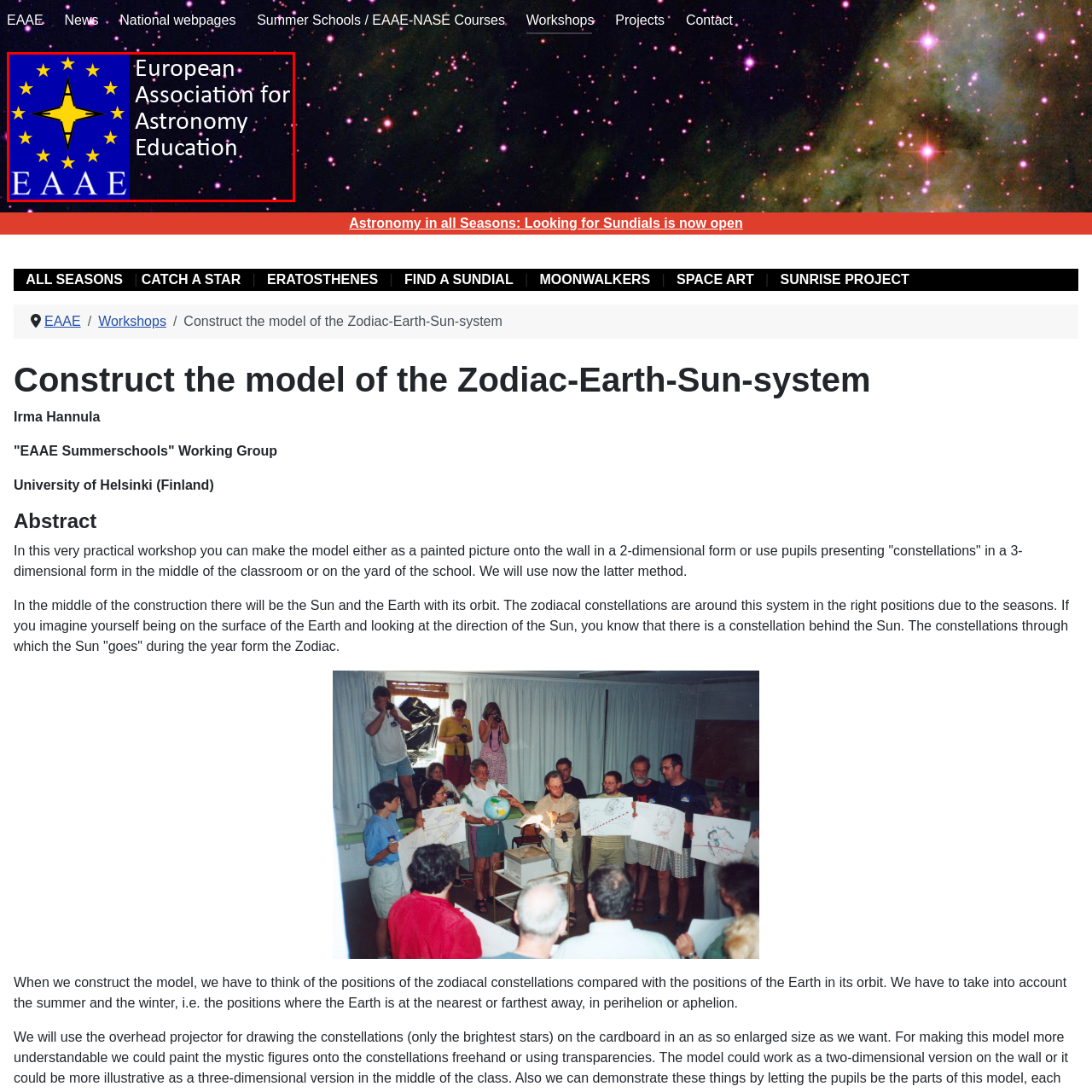Describe thoroughly what is shown in the red-bordered area of the image.

This image represents the logo of the European Association for Astronomy Education (EAAE). The left side features a blue background adorned with a yellow, star-shaped emblem surrounded by twelve yellow stars, symbolizing unity and collaboration in astronomy education across Europe. On the right, the text "European Association for Astronomy Education" is displayed, emphasizing the organization's mission to promote astronomy education and enhance learning opportunities. The backdrop suggests a cosmic theme, highlighting the organization's focus on celestial studies and engaging learners with the wonders of the universe.